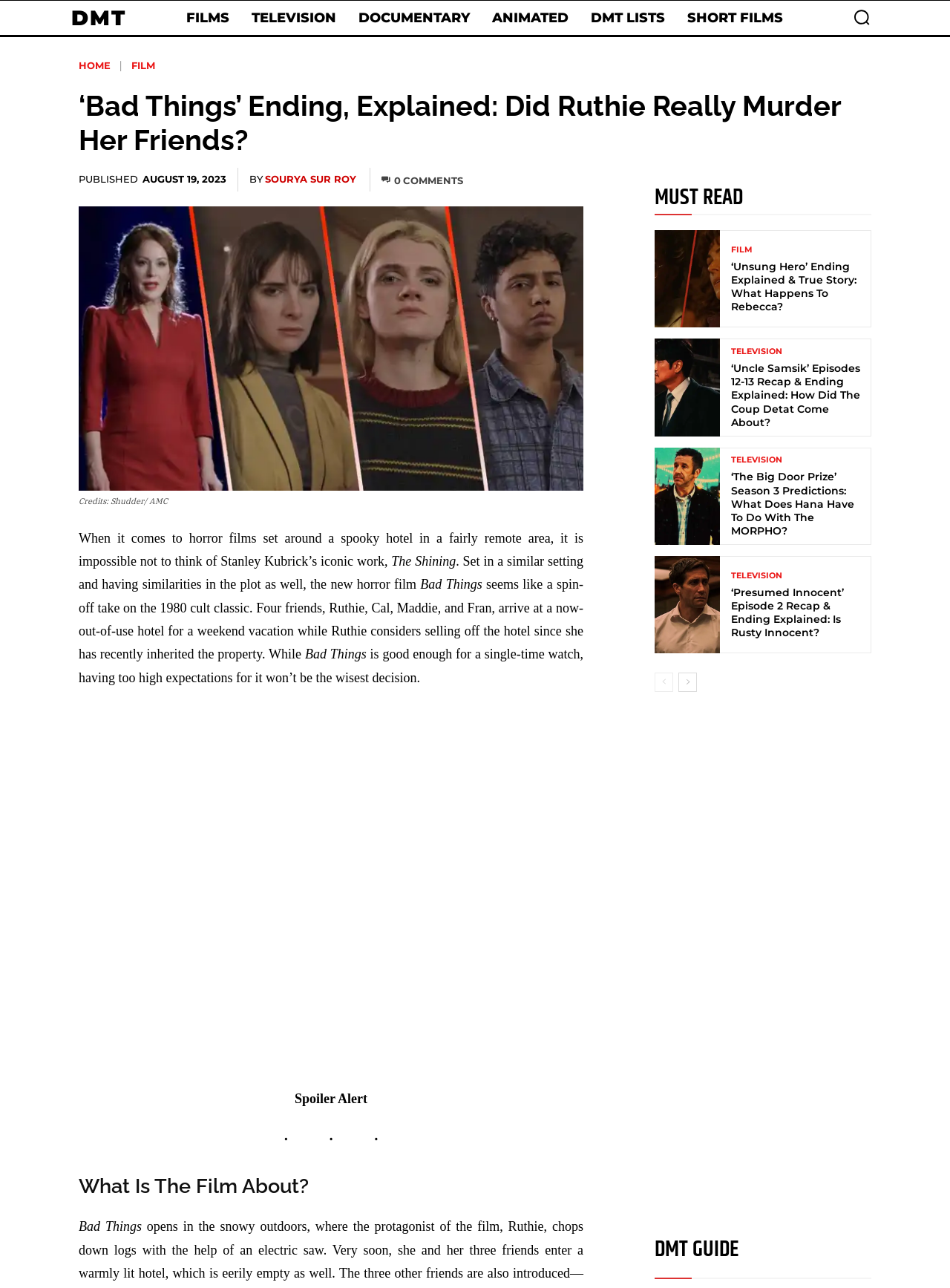Can you extract the headline from the webpage for me?

‘Bad Things’ Ending, Explained: Did Ruthie Really Murder Her Friends?